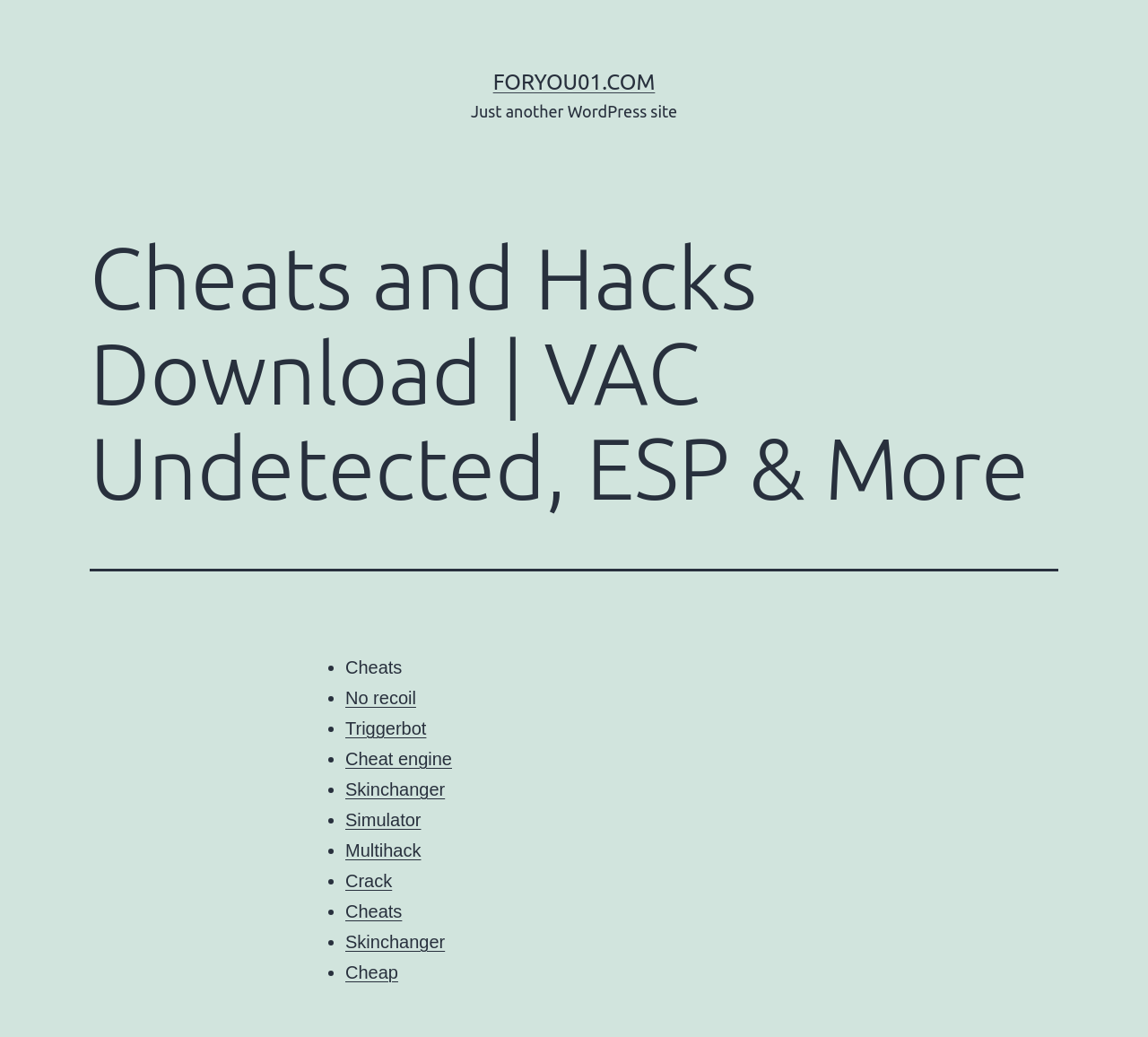Bounding box coordinates must be specified in the format (top-left x, top-left y, bottom-right x, bottom-right y). All values should be floating point numbers between 0 and 1. What are the bounding box coordinates of the UI element described as: HANDBAGS

None